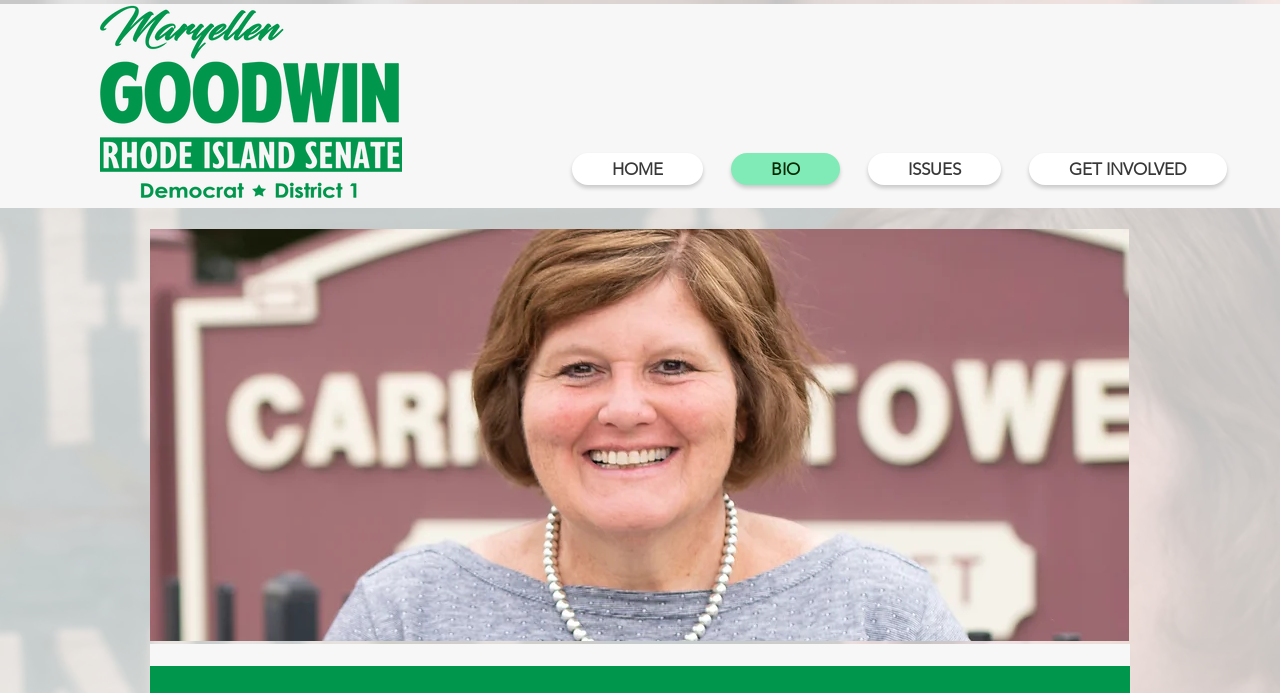What is the file name of the image on the top-left corner of the website?
Examine the image closely and answer the question with as much detail as possible.

The image element with bounding box coordinates [0.078, 0.0, 0.314, 0.294] has the file name 'Goodwin_logo.png', which is located at the top-left corner of the website.